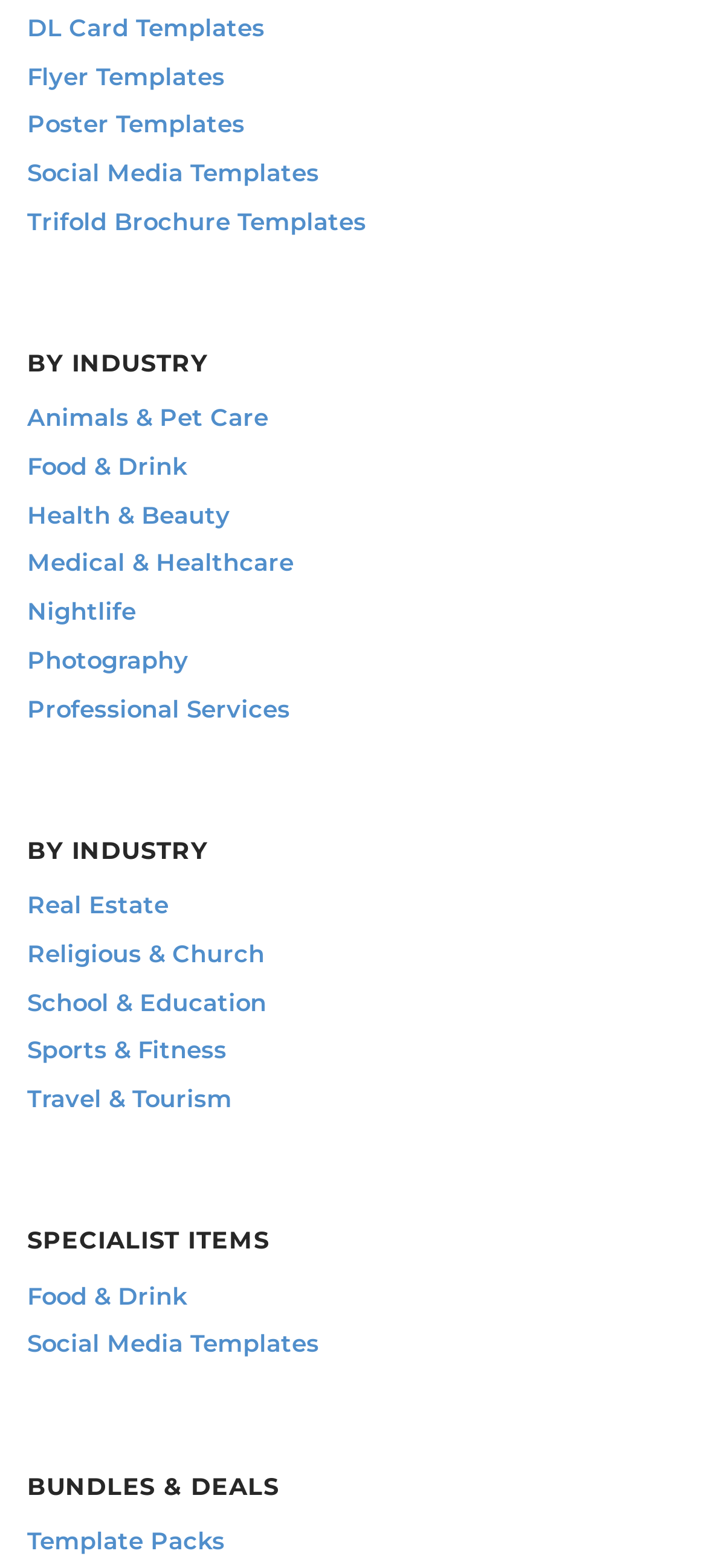Locate the bounding box coordinates of the element that should be clicked to fulfill the instruction: "Browse DL Card Templates".

[0.038, 0.008, 0.374, 0.027]